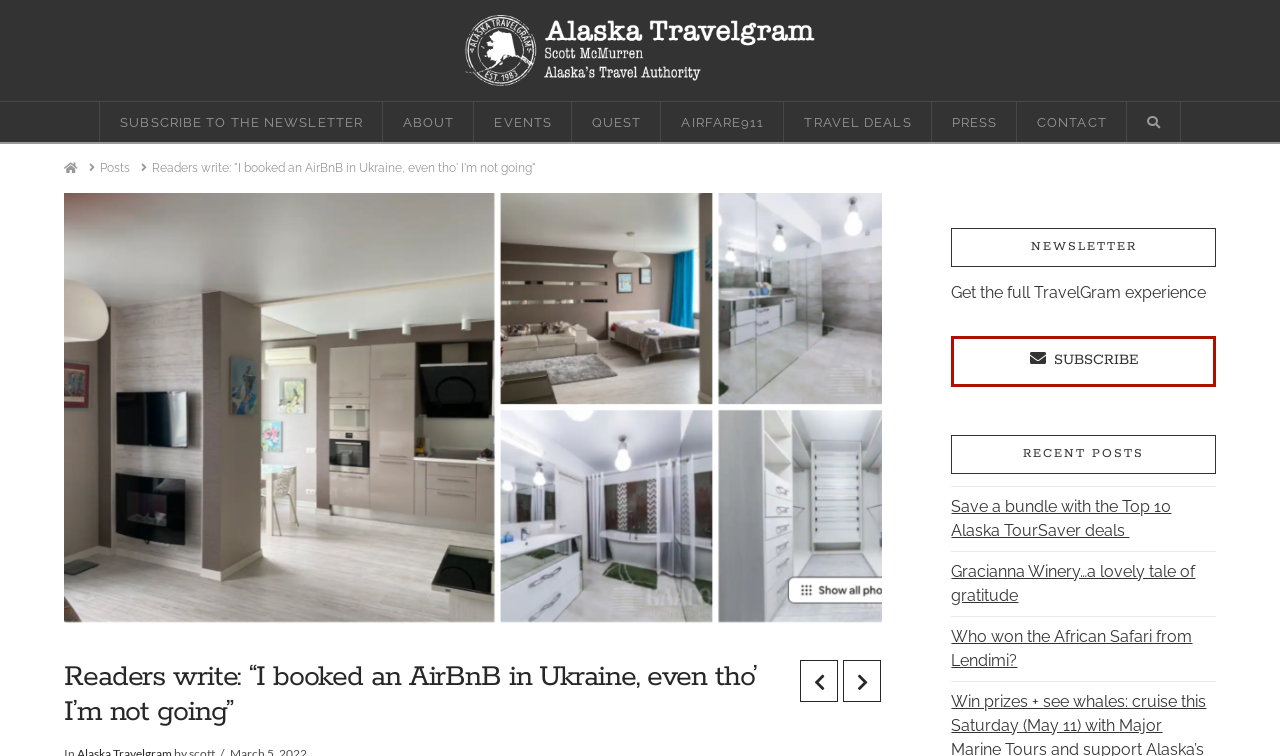Pinpoint the bounding box coordinates of the clickable area necessary to execute the following instruction: "View recent posts". The coordinates should be given as four float numbers between 0 and 1, namely [left, top, right, bottom].

[0.743, 0.575, 0.95, 0.626]